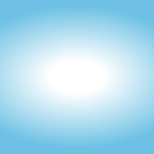By analyzing the image, answer the following question with a detailed response: What does the logo of Fitter Law symbolize?

According to the caption, the logo of Fitter Law serves as a visual identity for the firm, symbolizing their commitment to protecting clients' interests and minimizing liabilities through legal expertise.